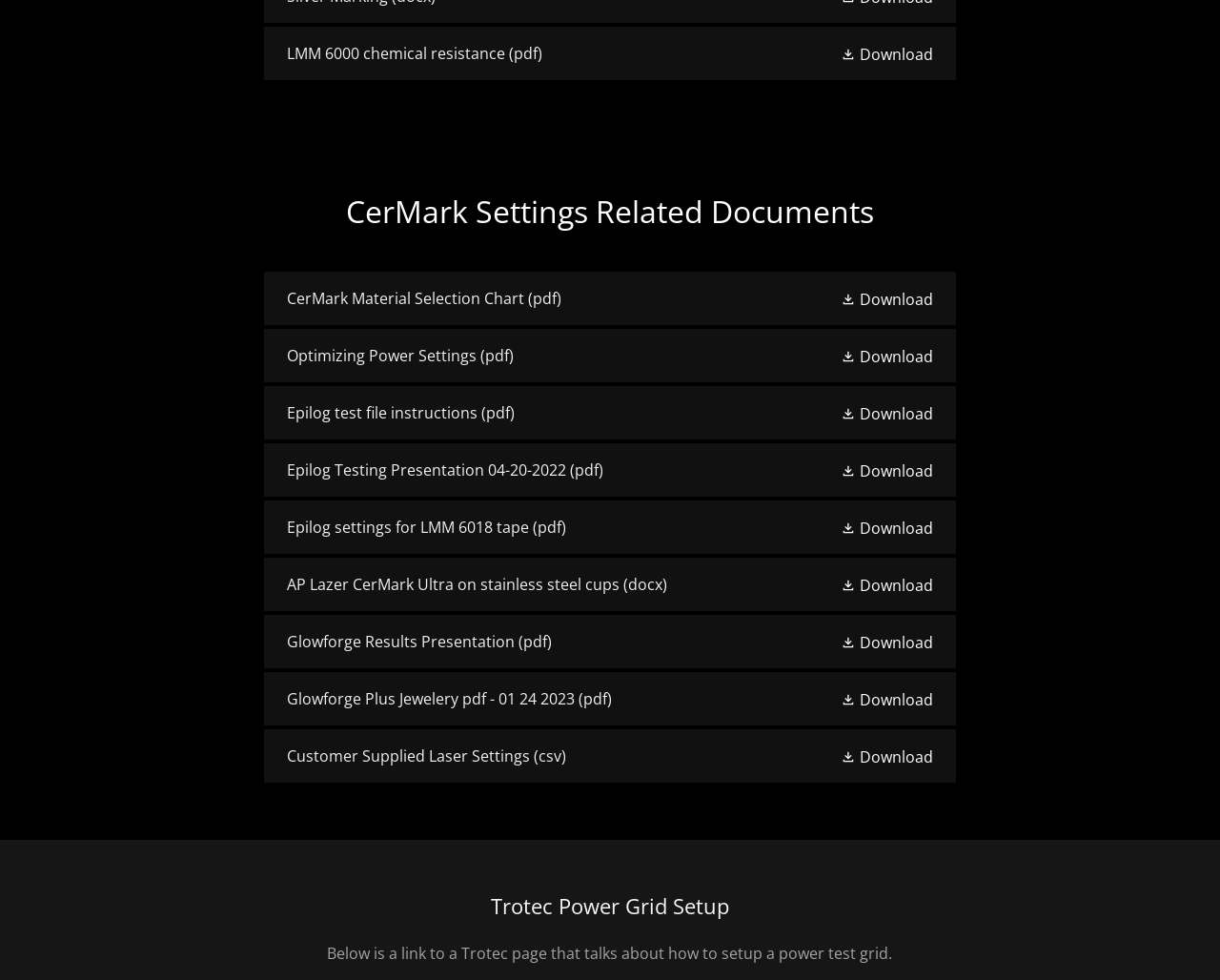How many downloadable files are available?
Using the image as a reference, give a one-word or short phrase answer.

13